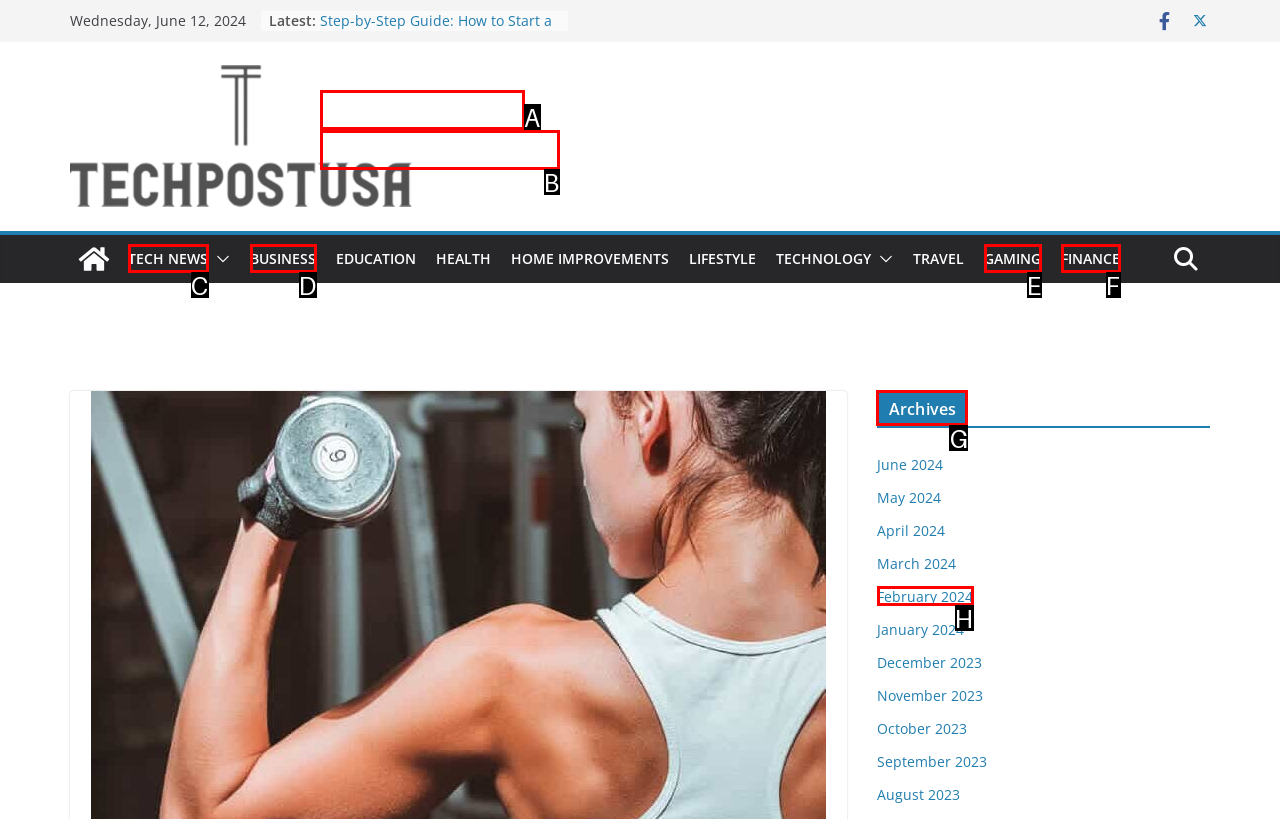Show which HTML element I need to click to perform this task: Click on the 'Archives' heading Answer with the letter of the correct choice.

G